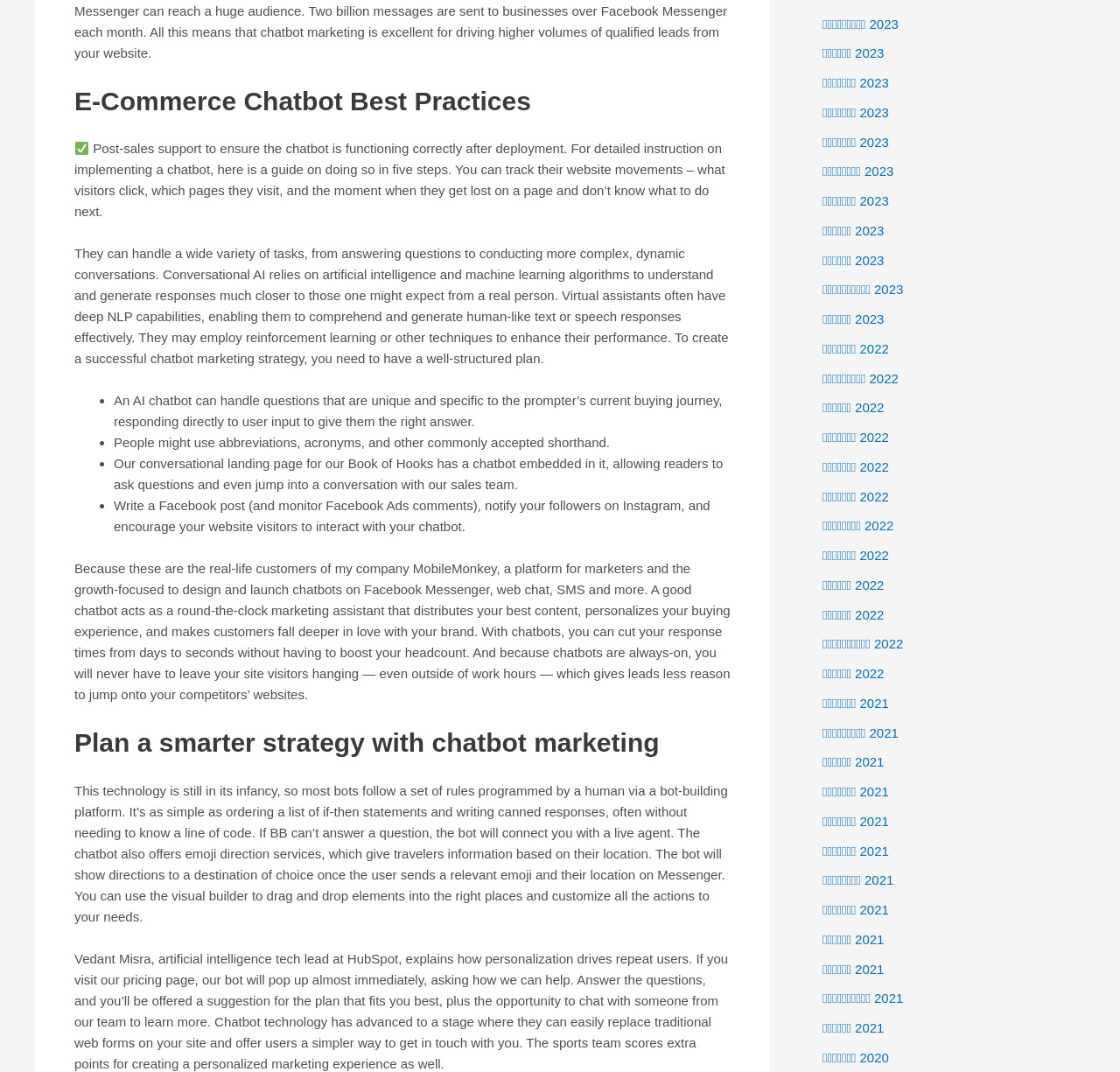Please identify the coordinates of the bounding box for the clickable region that will accomplish this instruction: "Click on the link 'Plan a smarter strategy with chatbot marketing'".

[0.066, 0.678, 0.652, 0.708]